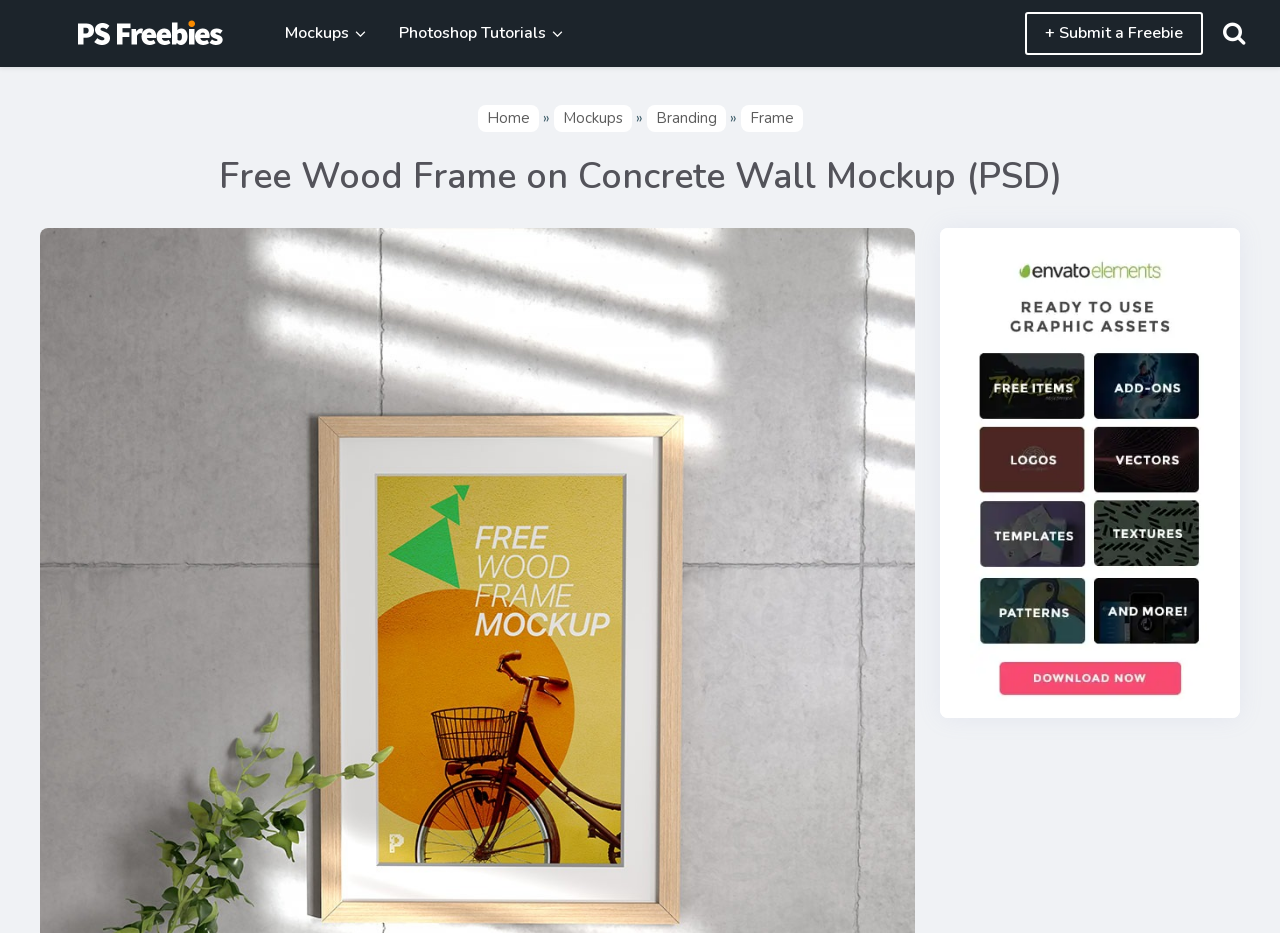Locate the bounding box coordinates of the element to click to perform the following action: 'visit Home page'. The coordinates should be given as four float values between 0 and 1, in the form of [left, top, right, bottom].

[0.373, 0.112, 0.421, 0.142]